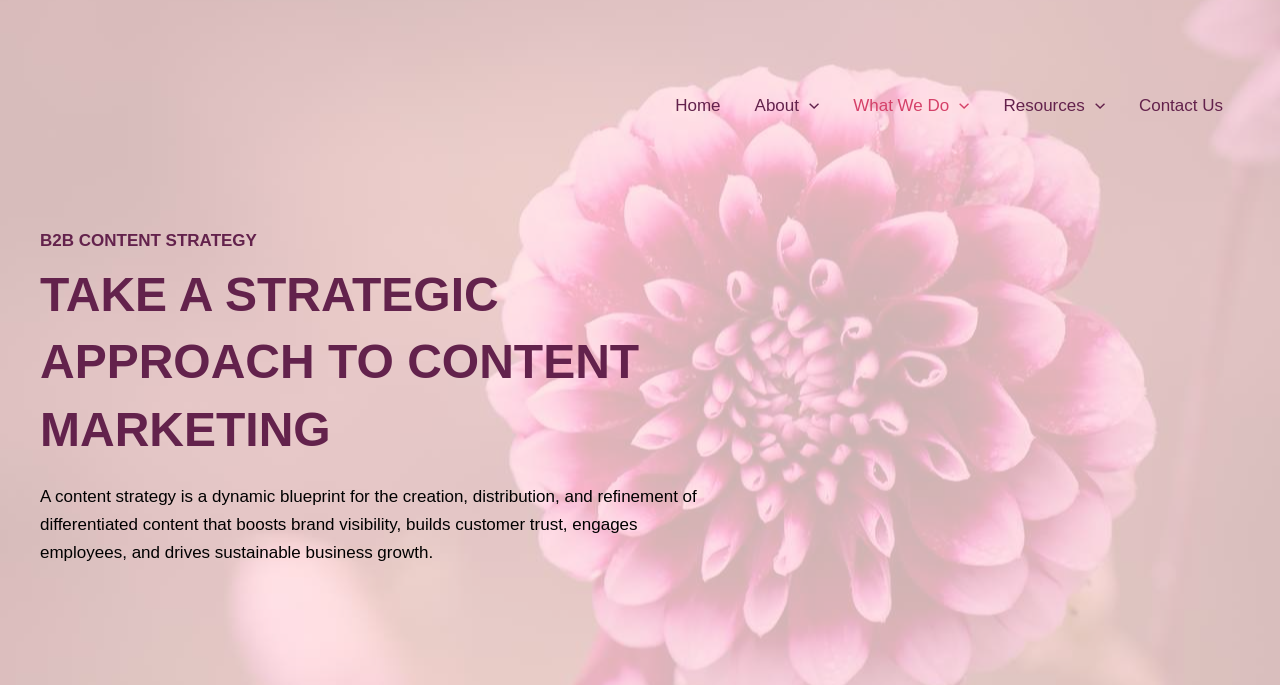How many links are there in the navigation?
We need a detailed and meticulous answer to the question.

There are four links in the navigation element 'Site Navigation: Header', which are 'Home', 'About Menu Toggle', 'What We Do Menu Toggle', and 'Contact Us'.